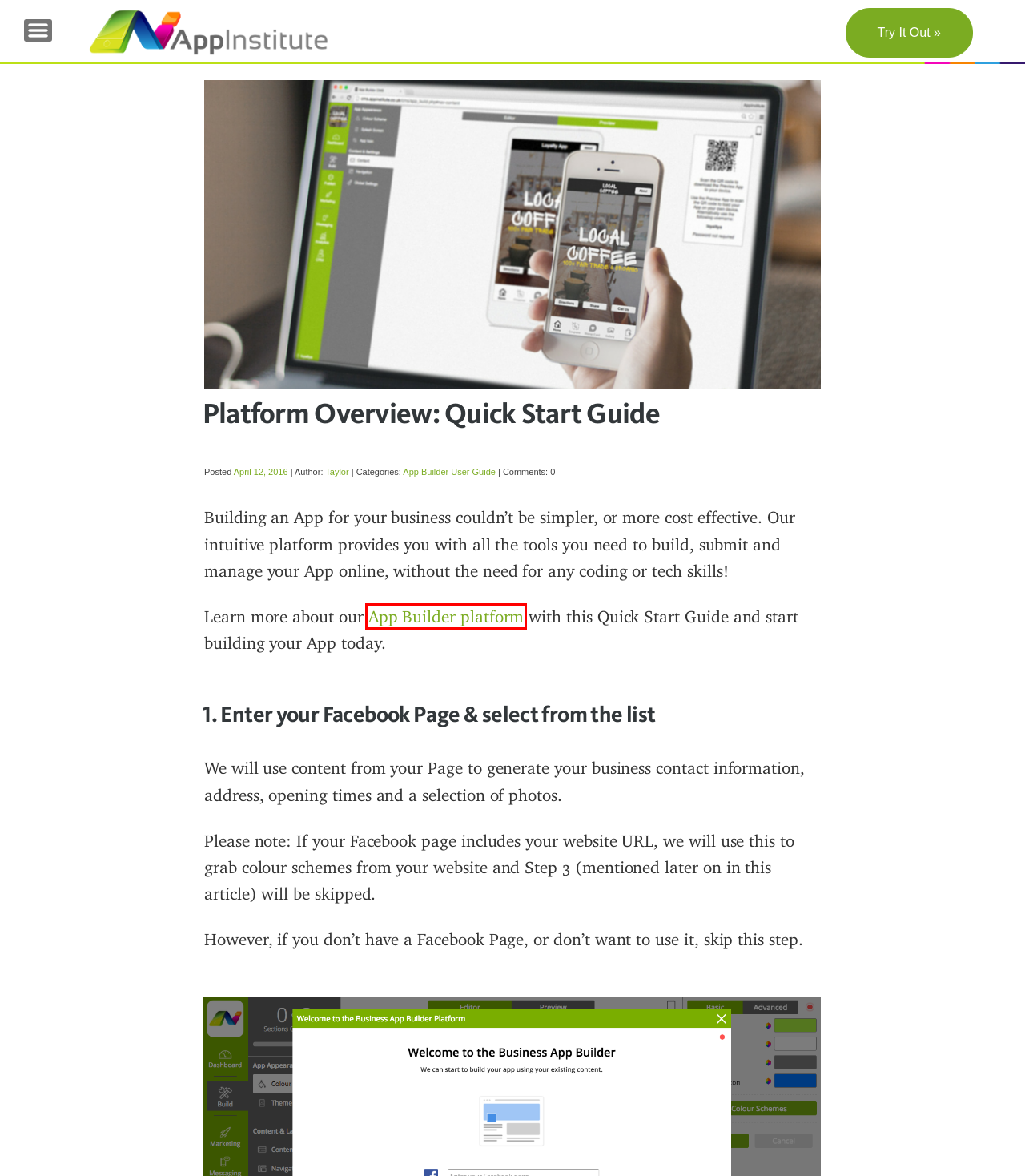You have received a screenshot of a webpage with a red bounding box indicating a UI element. Please determine the most fitting webpage description that matches the new webpage after clicking on the indicated element. The choices are:
A. How Much Does Just Eat Charge? Just Eat Commission Calculator
B. Grocery Delivery App - Create an App for Delivering Groceries
C. App Tools | A Complete List Of The Best Mobile App Development Tools
D. App Builder - Make an App for iOS & Android | DIY App Maker
E. Coffee Shop Marketing Ideas to Supercharge Your Business
F. App Builder CMS
G. App Builder User Guide Archives - AppInstitute
H. Radio Station Apps | Create Your Own Radio Station App

D